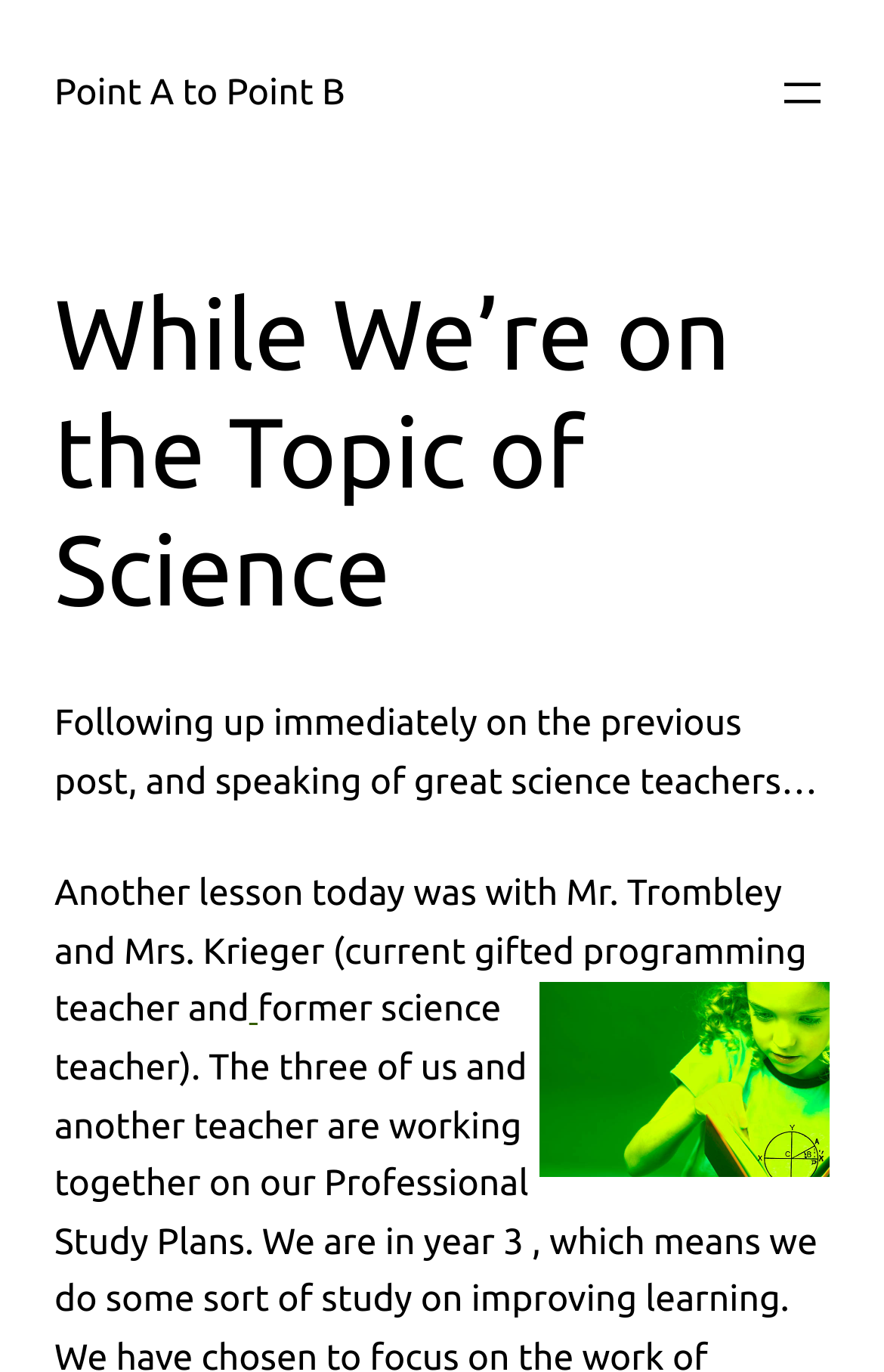What is the main heading displayed on the webpage? Please provide the text.

While We’re on the Topic of Science